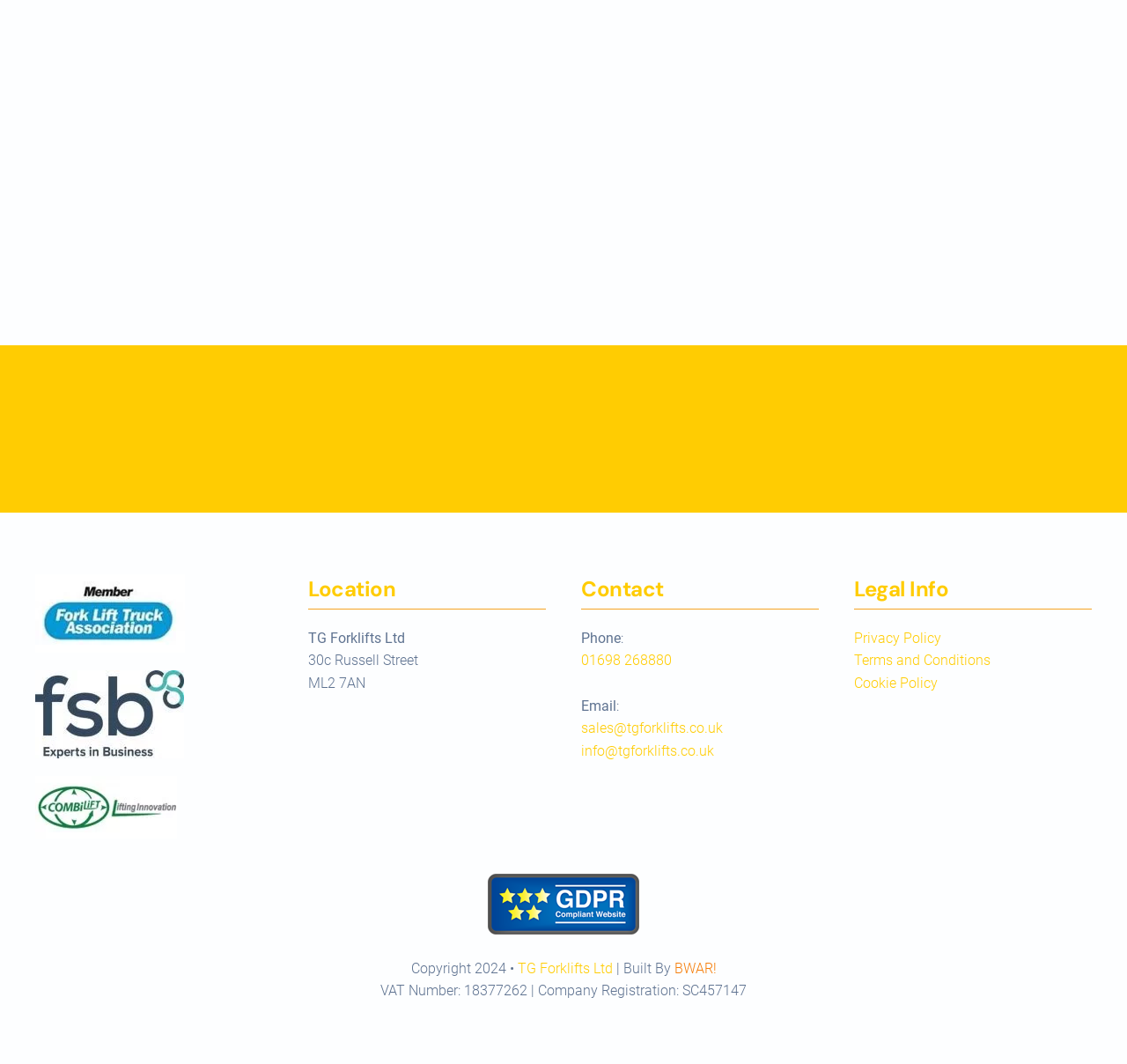Indicate the bounding box coordinates of the element that needs to be clicked to satisfy the following instruction: "Send an email to sales@tgforklifts.co.uk". The coordinates should be four float numbers between 0 and 1, i.e., [left, top, right, bottom].

[0.516, 0.677, 0.641, 0.692]